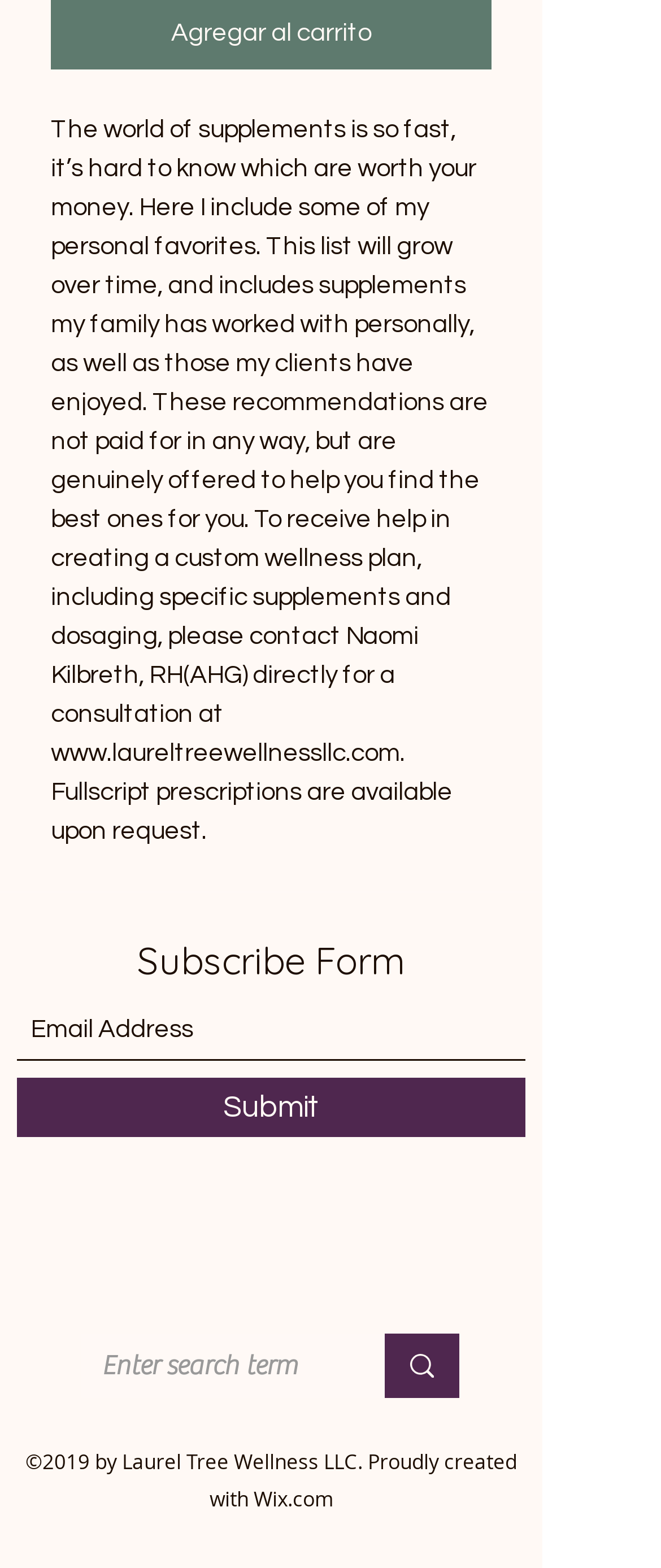Provide your answer in a single word or phrase: 
What type of business is Laurel Tree Wellness LLC?

Wellness